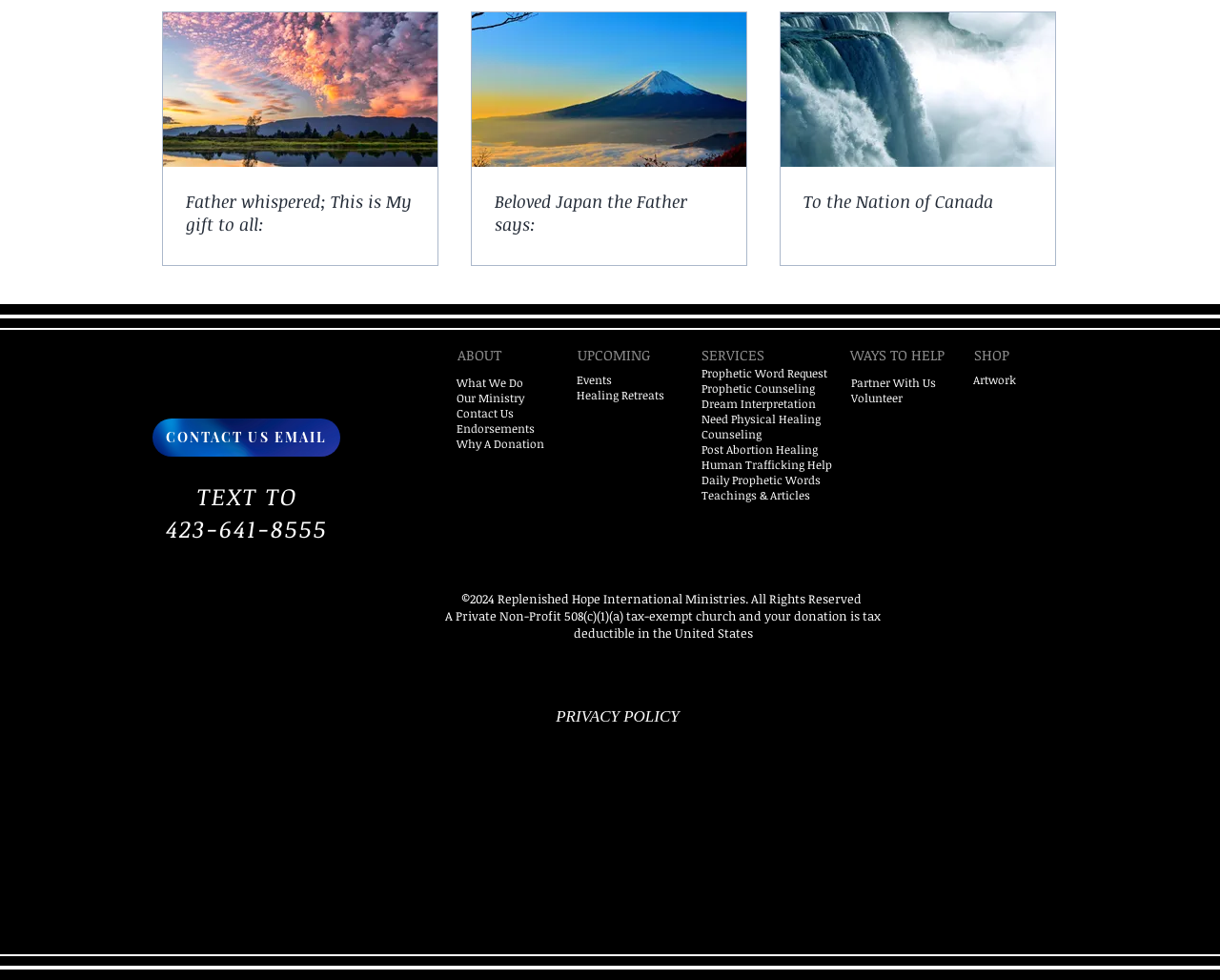What is the name of the organization? Please answer the question using a single word or phrase based on the image.

Replenished Hope International Ministries